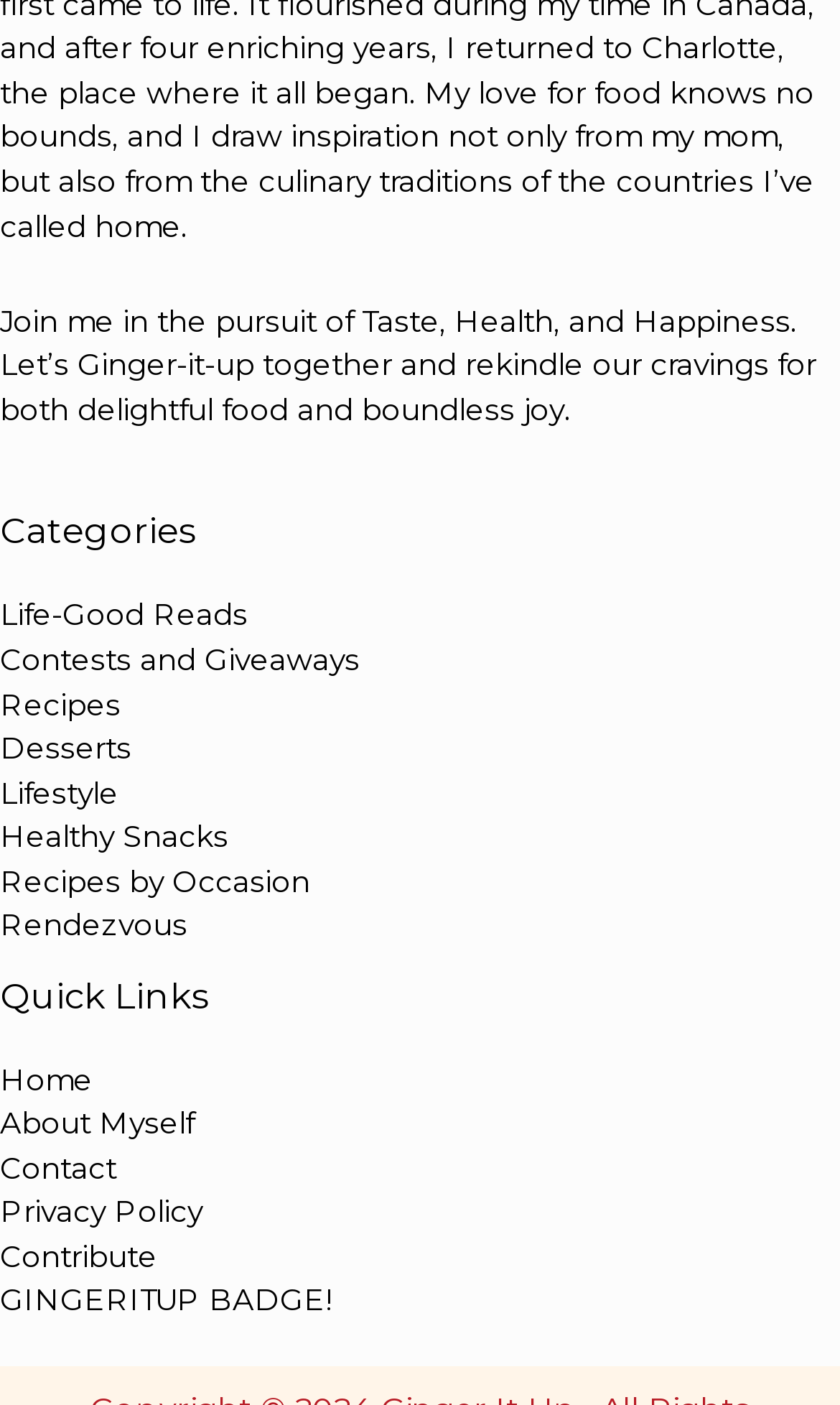Identify the bounding box for the UI element specified in this description: "Life-Good Reads". The coordinates must be four float numbers between 0 and 1, formatted as [left, top, right, bottom].

[0.0, 0.426, 0.295, 0.45]